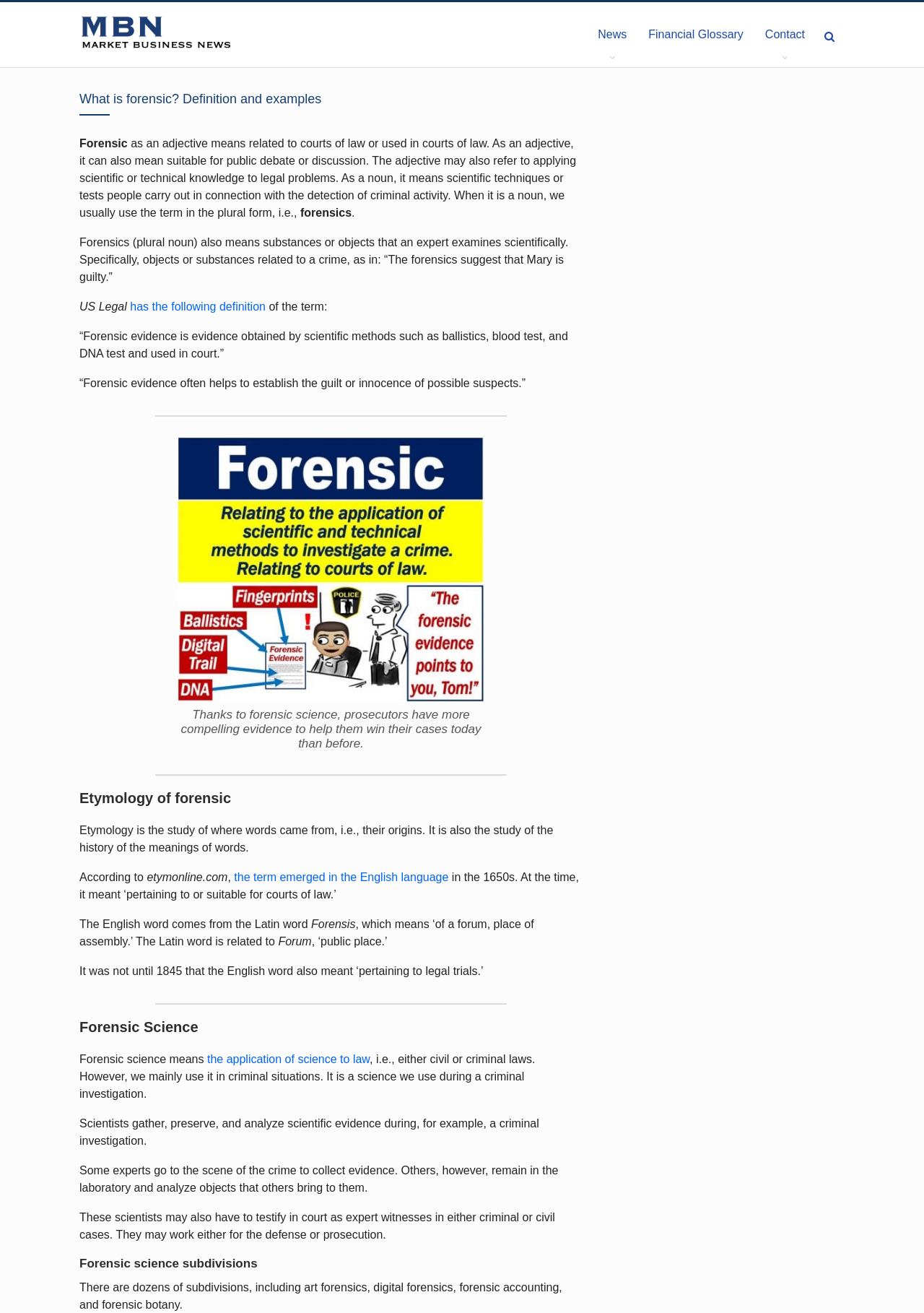What is the term for scientific techniques or tests people carry out in connection with the detection of criminal activity?
Please answer the question with as much detail and depth as you can.

The webpage explains that as a noun, forensic means scientific techniques or tests people carry out in connection with the detection of criminal activity. We usually use the term in the plural form, i.e., forensics.